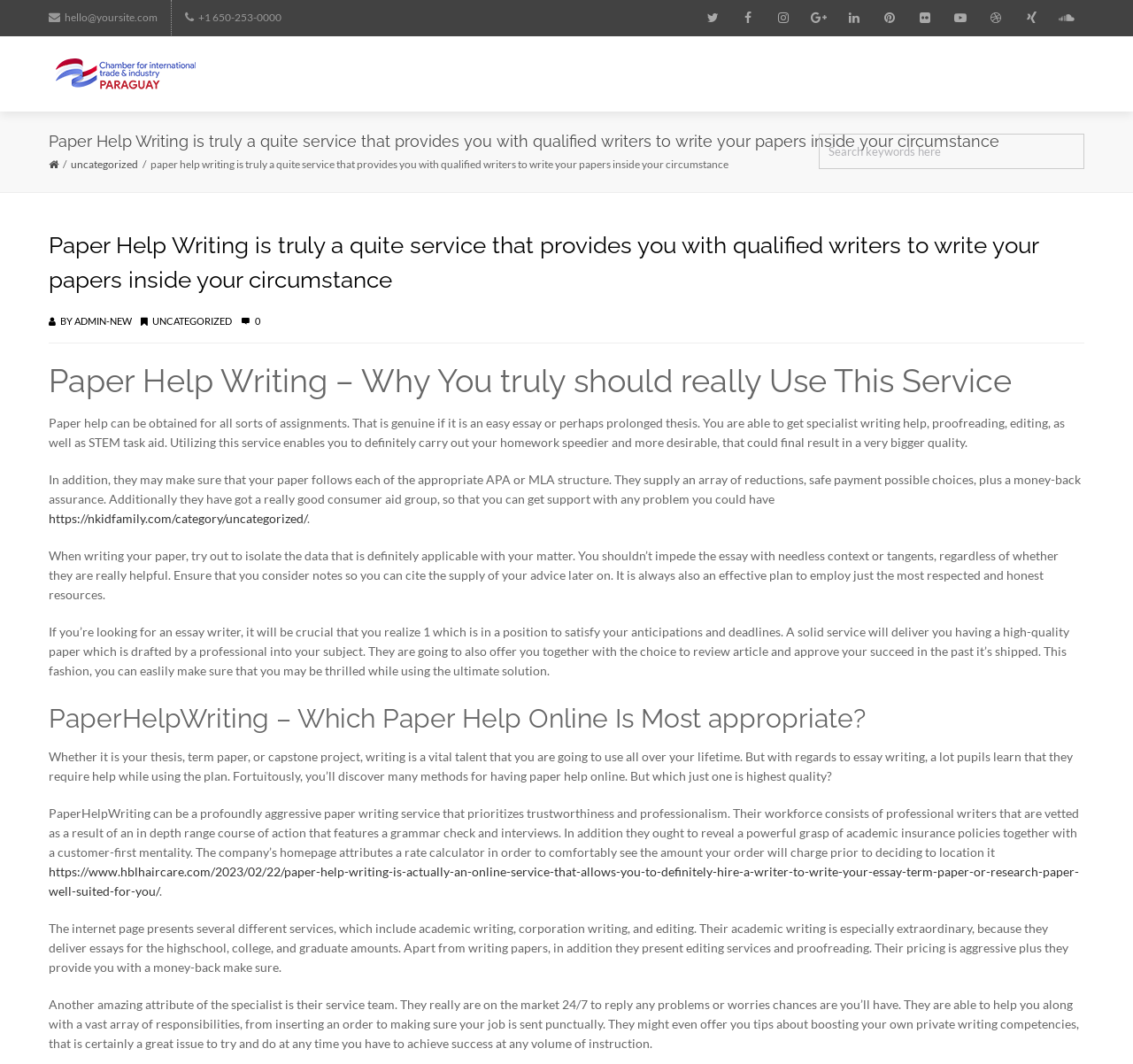Determine the bounding box coordinates of the clickable element to achieve the following action: 'click the email link'. Provide the coordinates as four float values between 0 and 1, formatted as [left, top, right, bottom].

[0.043, 0.01, 0.139, 0.022]